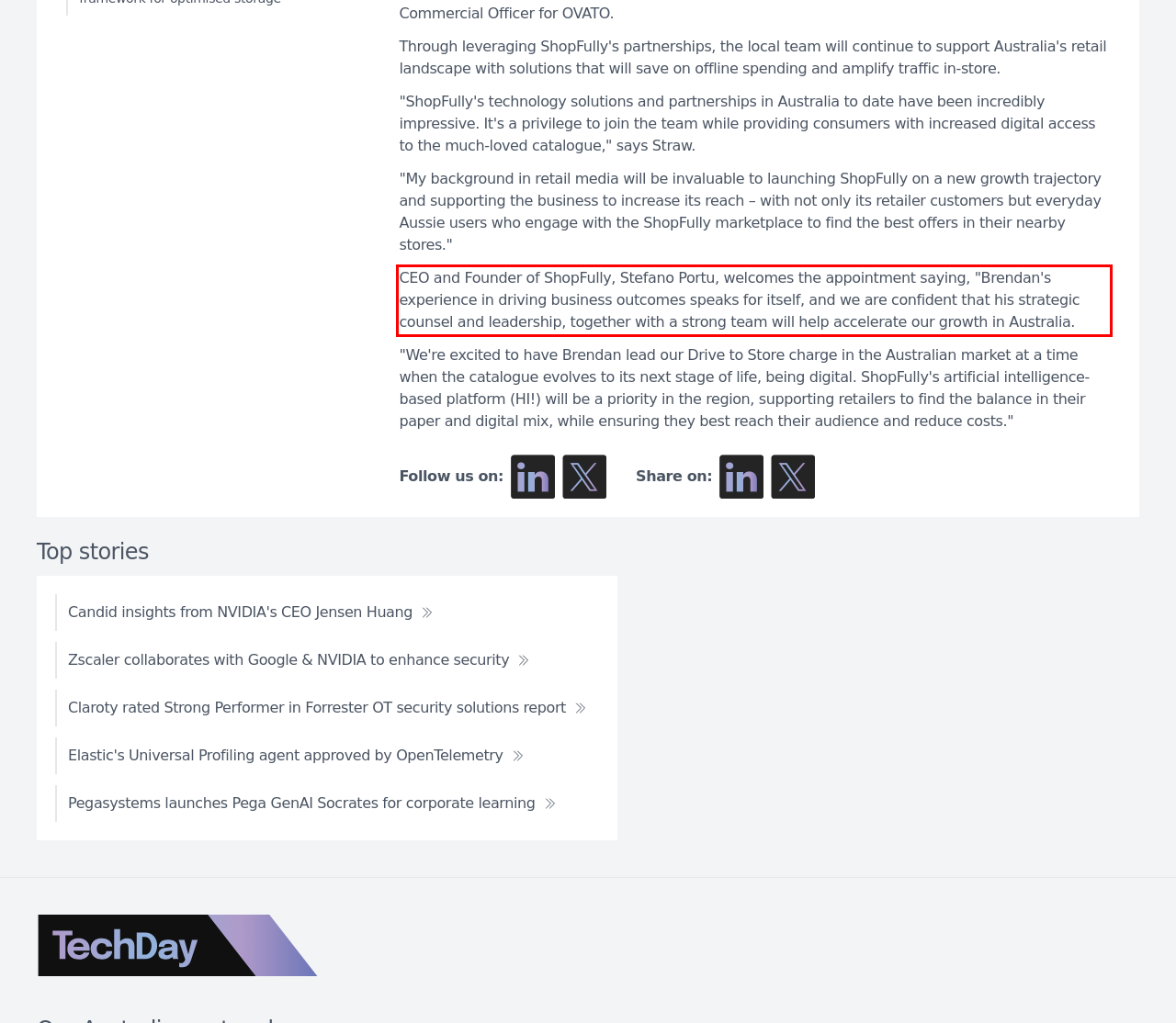You are given a screenshot with a red rectangle. Identify and extract the text within this red bounding box using OCR.

CEO and Founder of ShopFully, Stefano Portu, welcomes the appointment saying, "Brendan's experience in driving business outcomes speaks for itself, and we are confident that his strategic counsel and leadership, together with a strong team will help accelerate our growth in Australia.